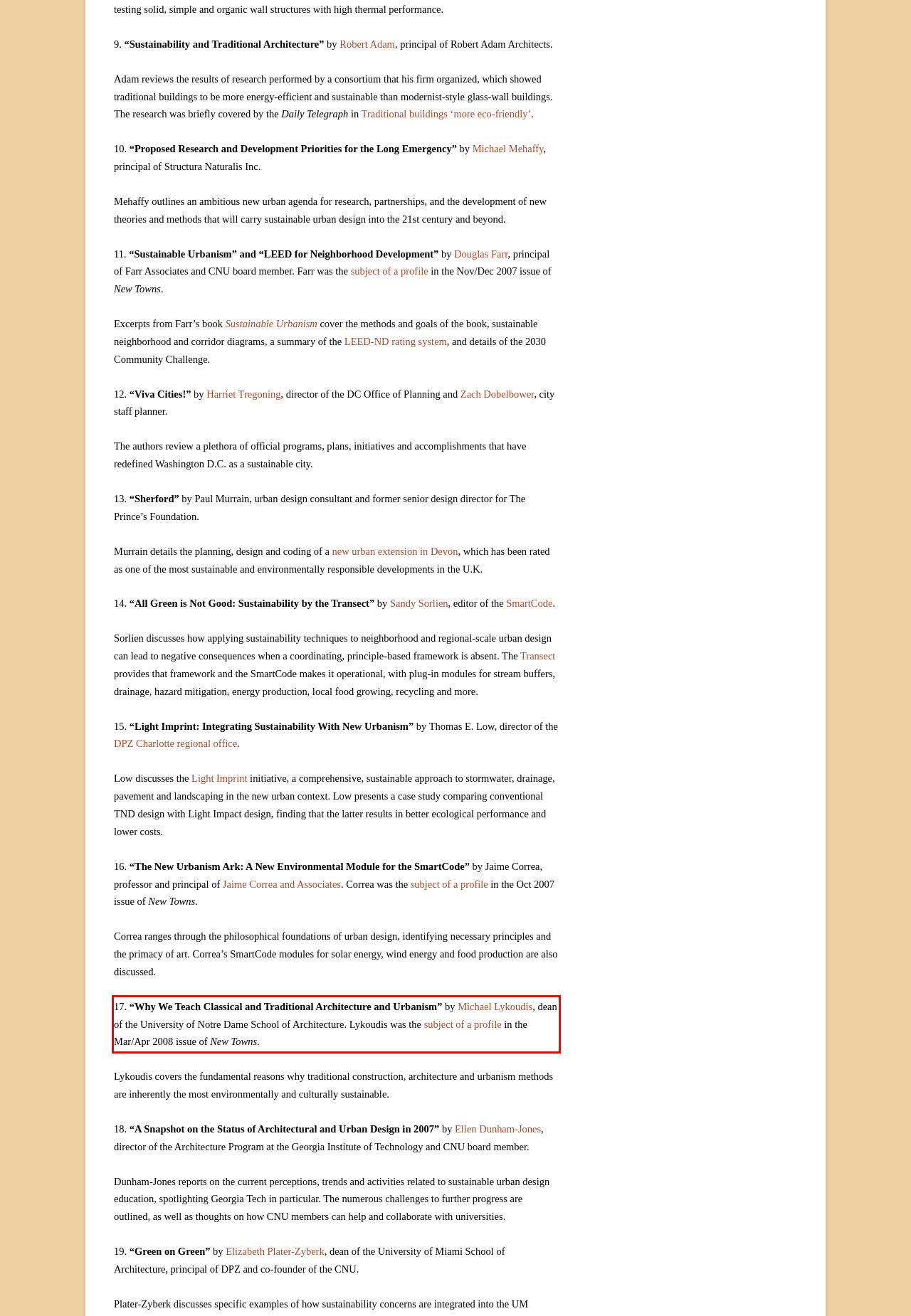You are given a screenshot showing a webpage with a red bounding box. Perform OCR to capture the text within the red bounding box.

17. “Why We Teach Classical and Traditional Architecture and Urbanism” by Michael Lykoudis, dean of the University of Notre Dame School of Architecture. Lykoudis was the subject of a profile in the Mar/Apr 2008 issue of New Towns.